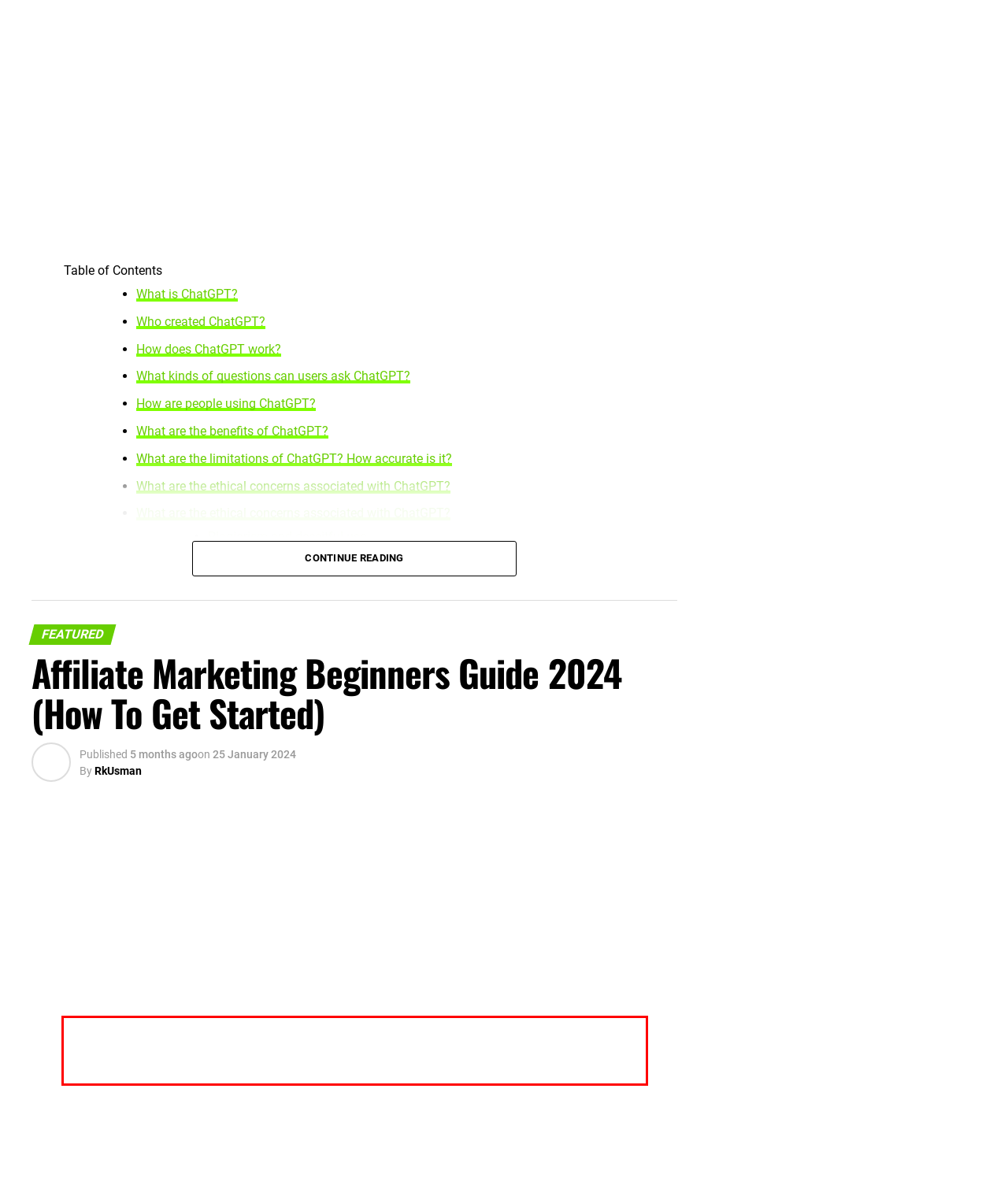You are provided with a screenshot of a webpage featuring a red rectangle bounding box. Extract the text content within this red bounding box using OCR.

Think of Devin as having a huge library in its head. It knows a lot about different programming languages, how to build software, and the best ways to get things done. When you ask Devin to do something, it uses this library to understand your request.